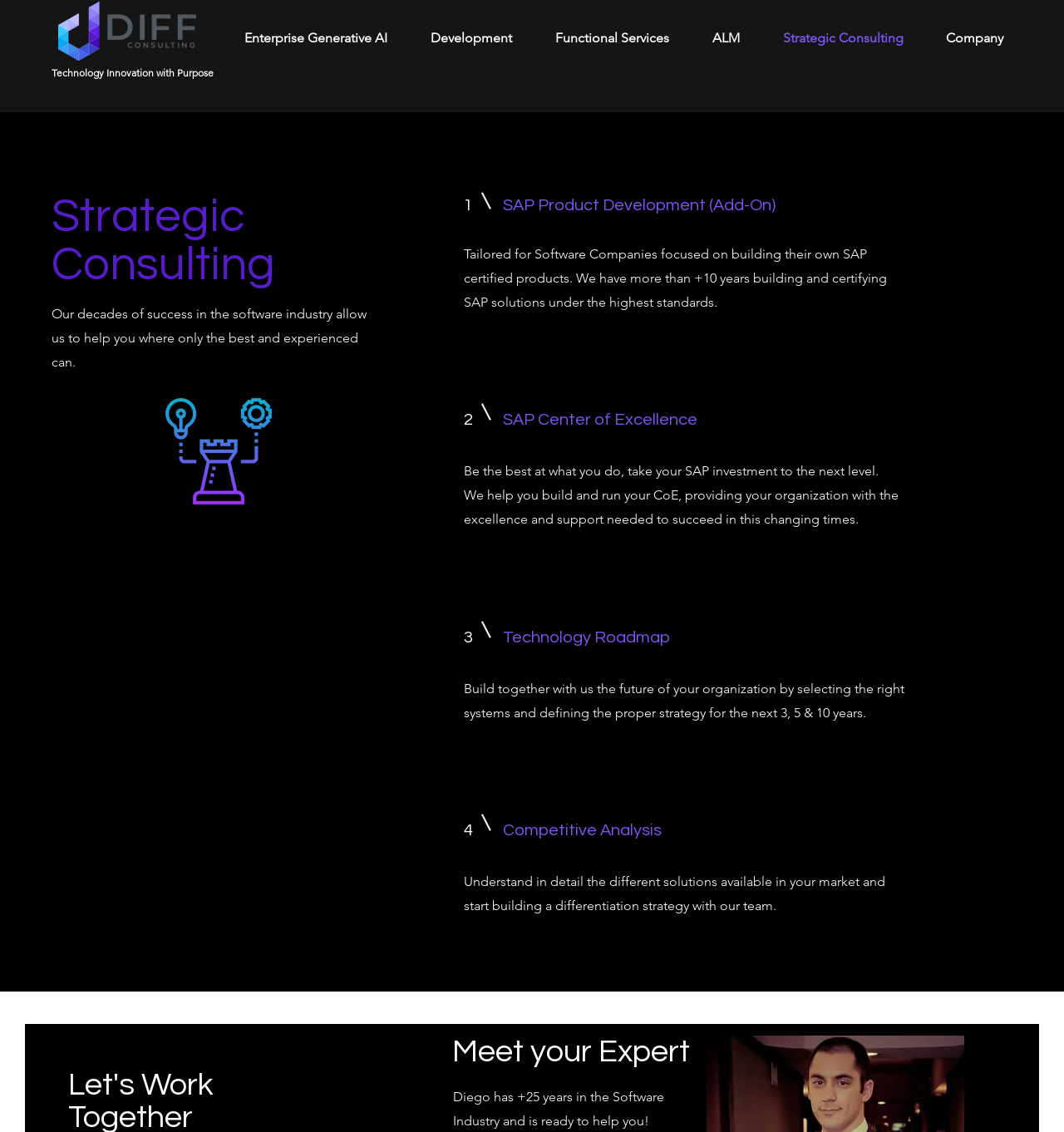Specify the bounding box coordinates (top-left x, top-left y, bottom-right x, bottom-right y) of the UI element in the screenshot that matches this description: Functional Services

[0.493, 0.022, 0.641, 0.045]